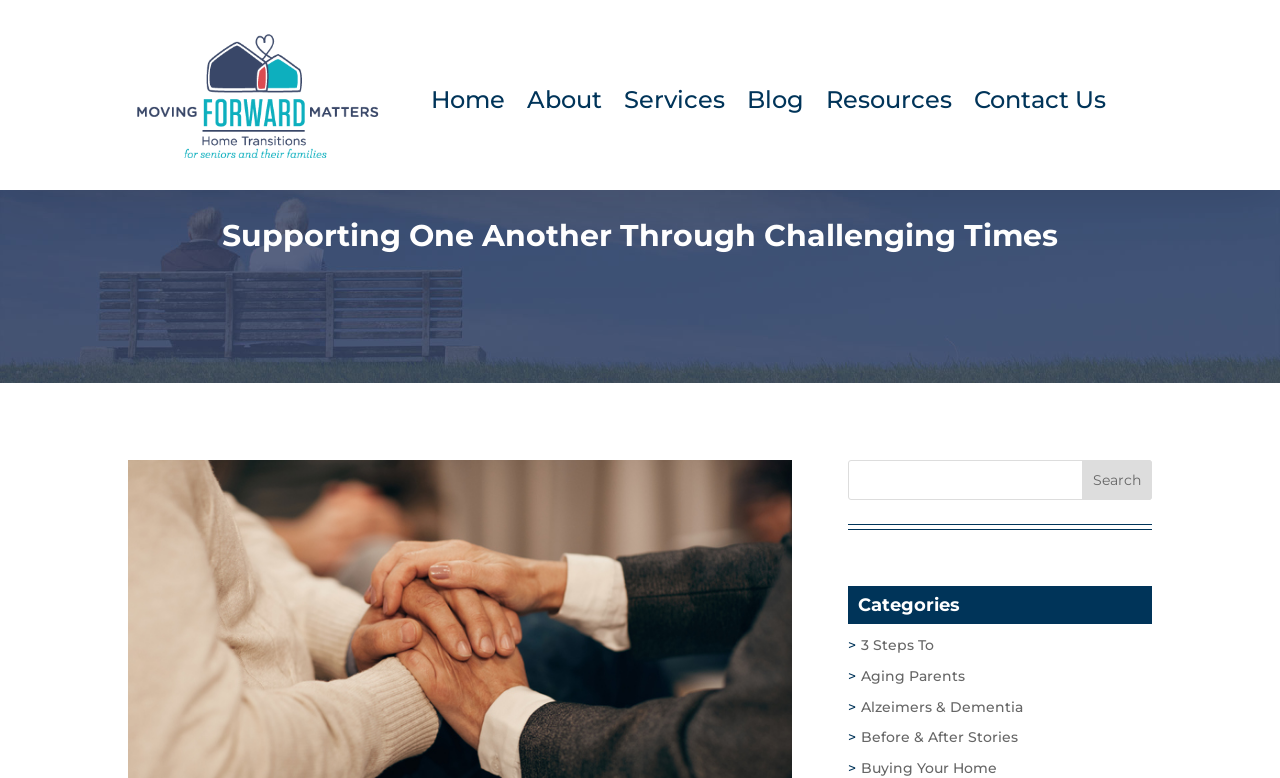What is the theme of the website?
Refer to the image and give a detailed response to the question.

The website appears to be focused on supporting individuals through challenging times, as indicated by the heading 'Supporting One Another Through Challenging Times' and the various categories and links related to this theme.